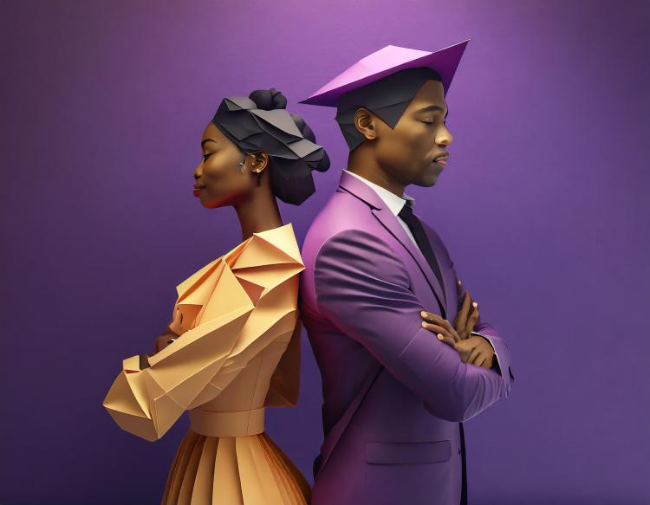Please study the image and answer the question comprehensively:
What is the man wearing on his head?

According to the caption, the man presents a dapper look in a purple suit, 'topped with a matching graduation cap', which implies that he is wearing a graduation cap on his head.